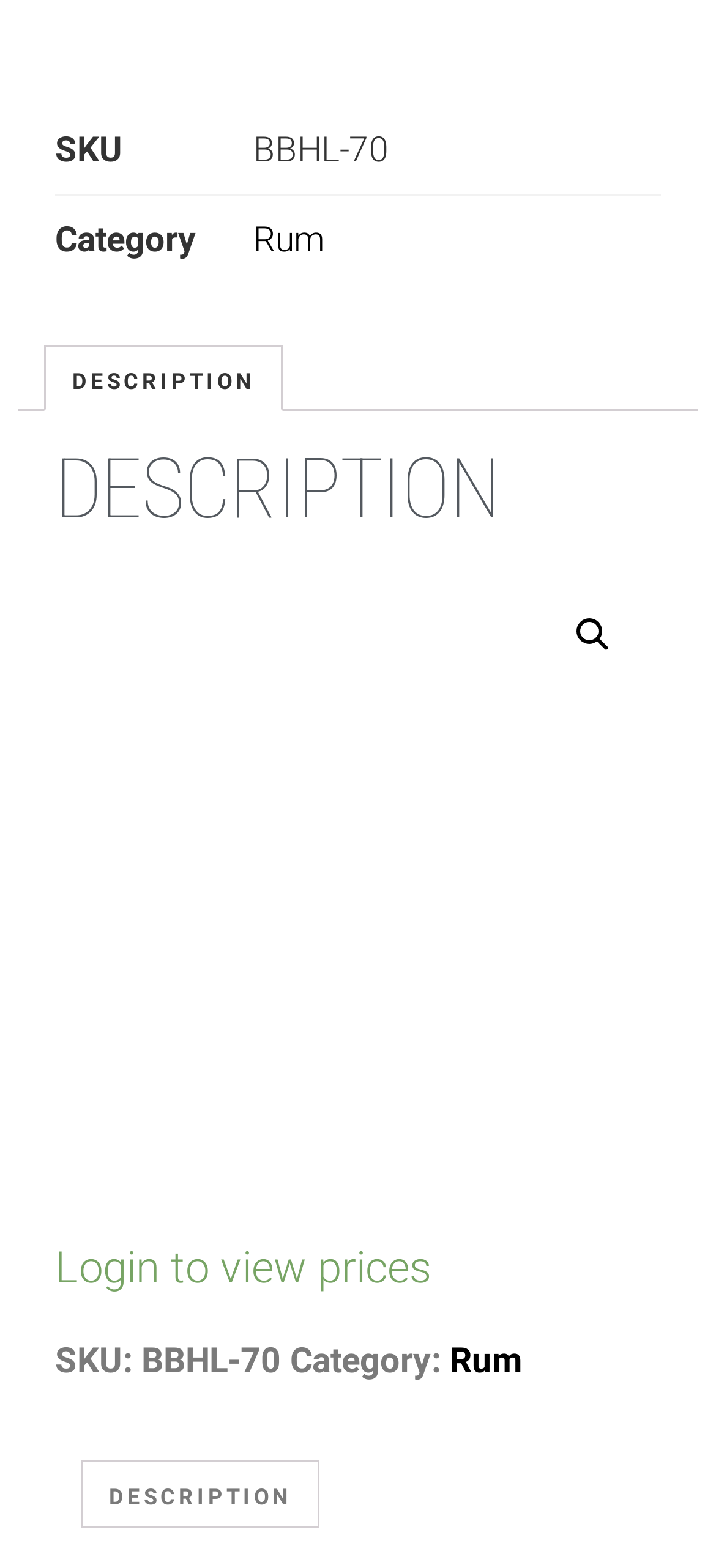Is the product description available?
From the details in the image, answer the question comprehensively.

The product description is available because there is a tab 'DESCRIPTION' that is not selected, indicating that the description can be viewed by clicking on the tab. Additionally, there is a link 'DESCRIPTION' within the tab, which further suggests that the description is available.